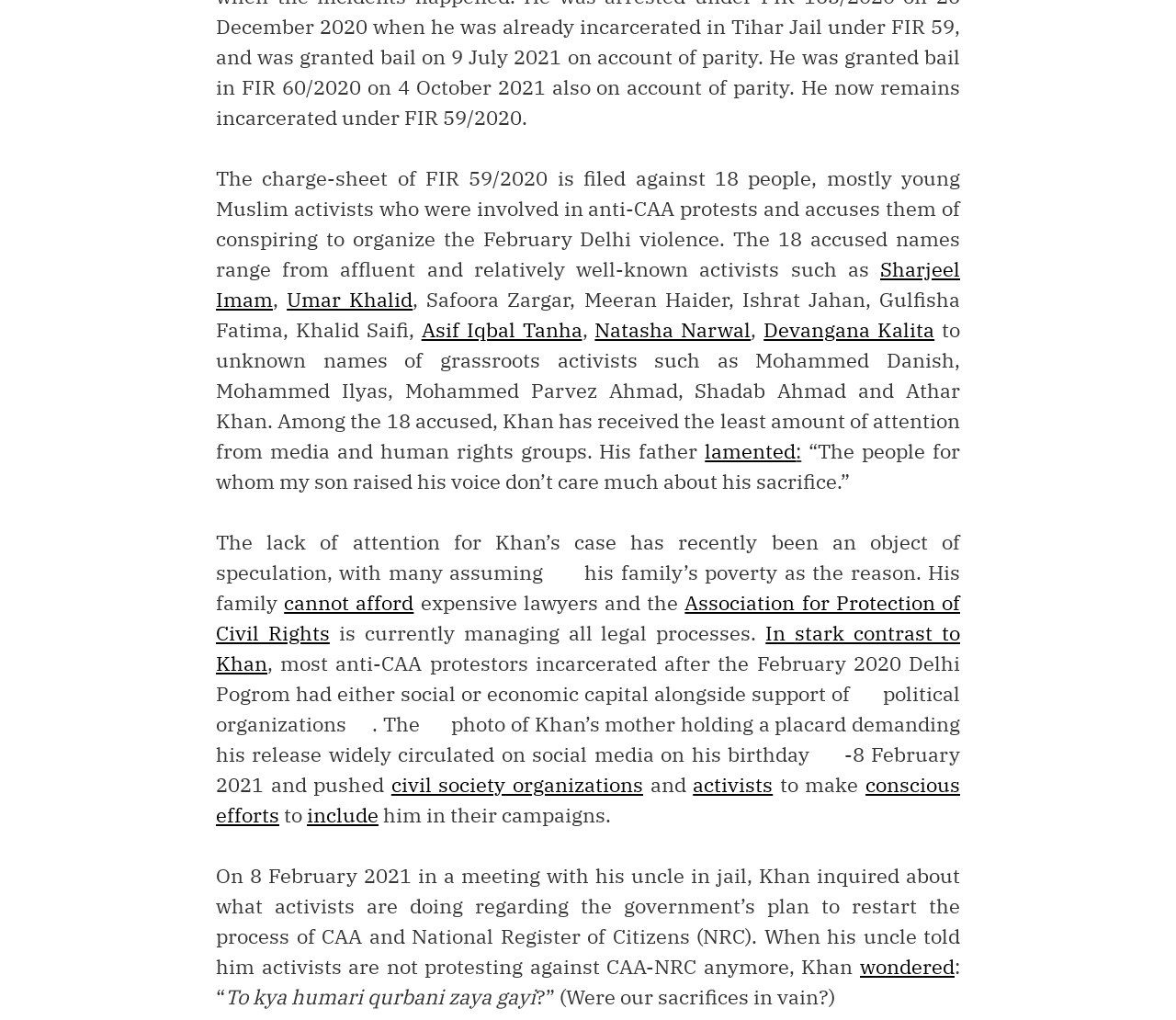Please identify the bounding box coordinates of the region to click in order to complete the given instruction: "Click on Asif Iqbal Tanha". The coordinates should be four float numbers between 0 and 1, i.e., [left, top, right, bottom].

[0.358, 0.31, 0.495, 0.336]